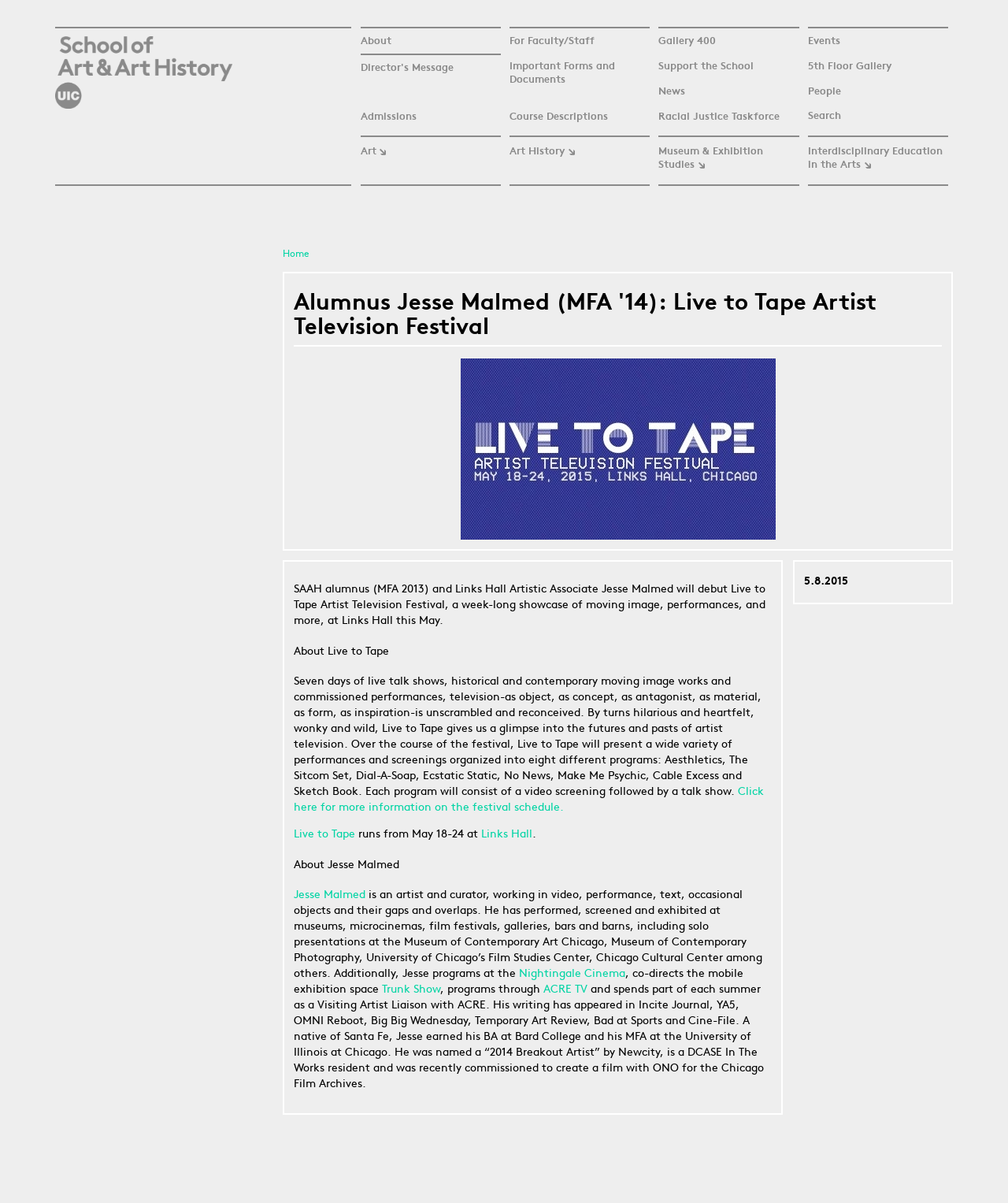Where did Jesse Malmed earn his MFA?
Refer to the image and provide a one-word or short phrase answer.

University of Illinois at Chicago